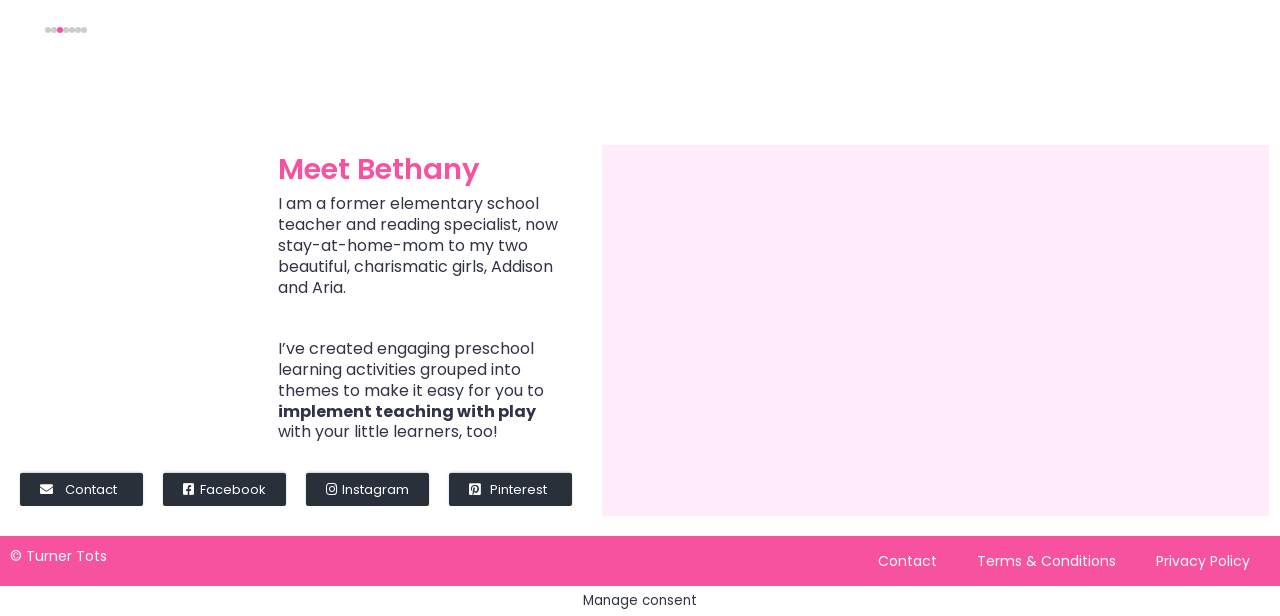Answer the question in one word or a short phrase:
What is the theme of the learning activities created by Bethany?

Preschool